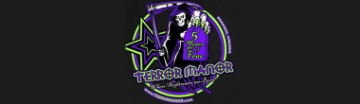How many years of experience does Terror Manor have?
Refer to the image and offer an in-depth and detailed answer to the question.

According to the caption, Terror Manor has been providing thrilling experiences for five years, making it a well-established haunted attraction.